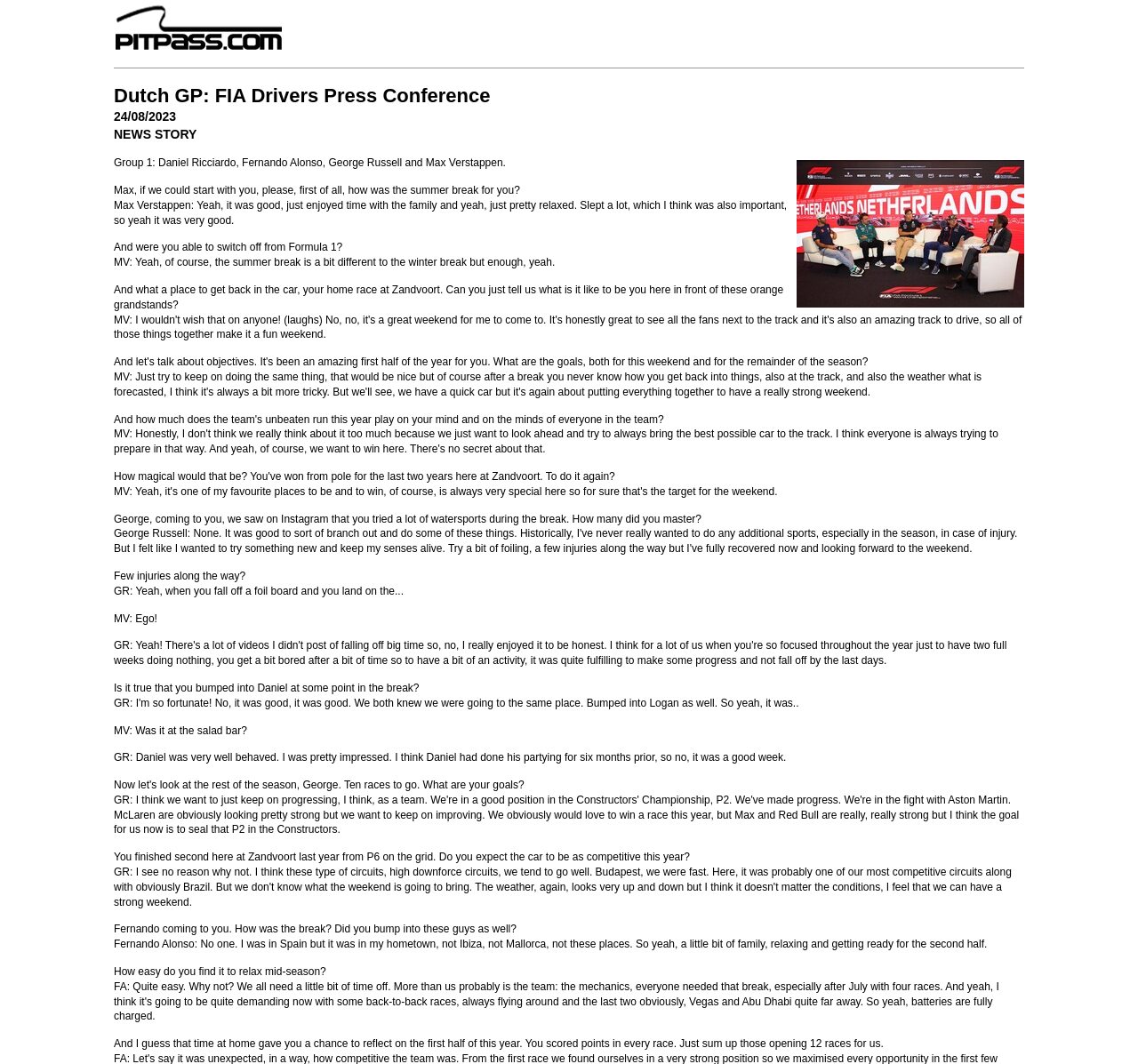Please analyze the image and give a detailed answer to the question:
What is the location of the home race mentioned in the press conference?

I determined the location of the home race by reading the transcript of the press conference. Max Verstappen is asked about his home race, and the location is mentioned as Zandvoort.